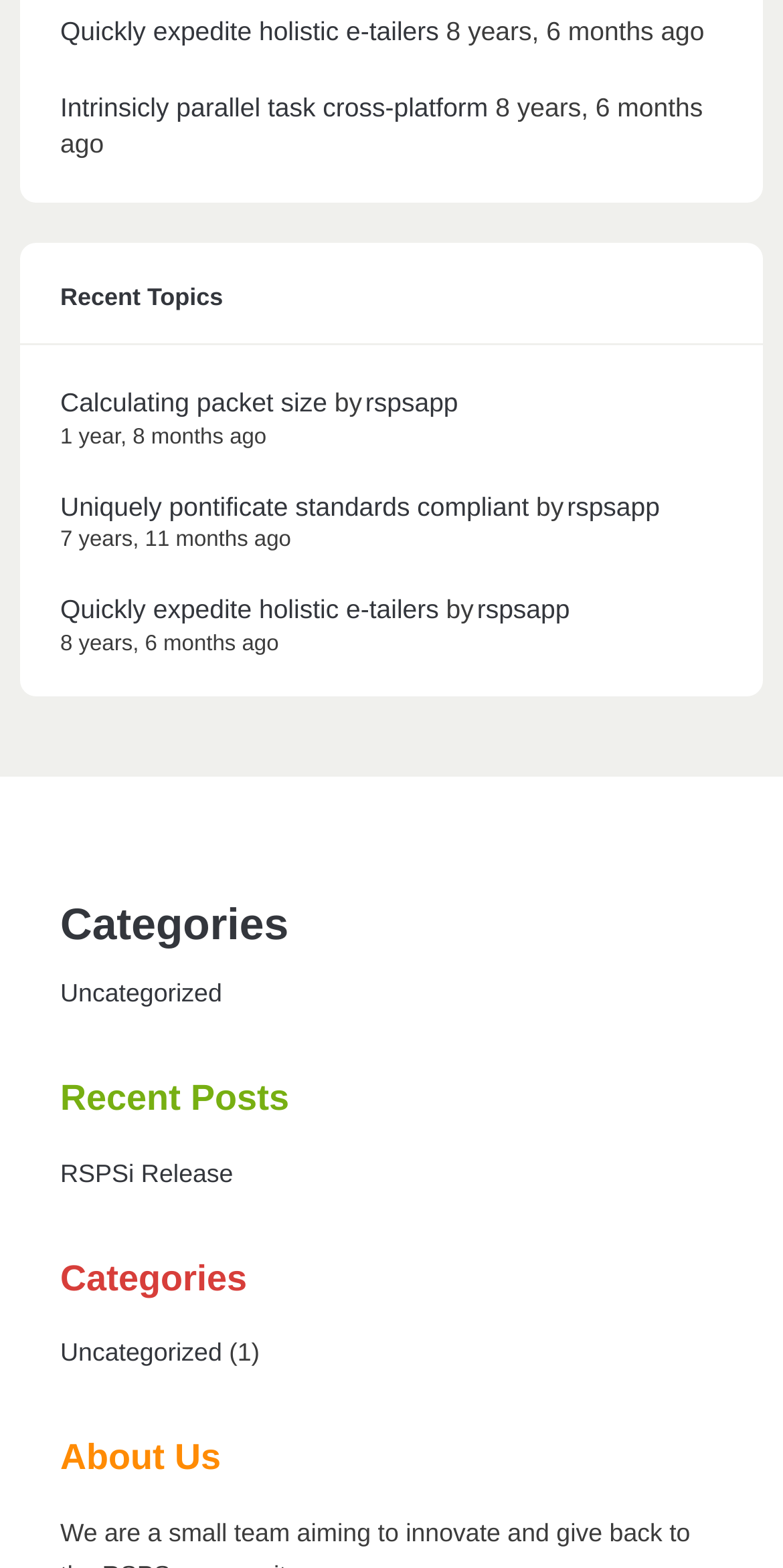Determine the bounding box coordinates for the region that must be clicked to execute the following instruction: "Check post 'Calculating packet size'".

[0.077, 0.247, 0.418, 0.267]